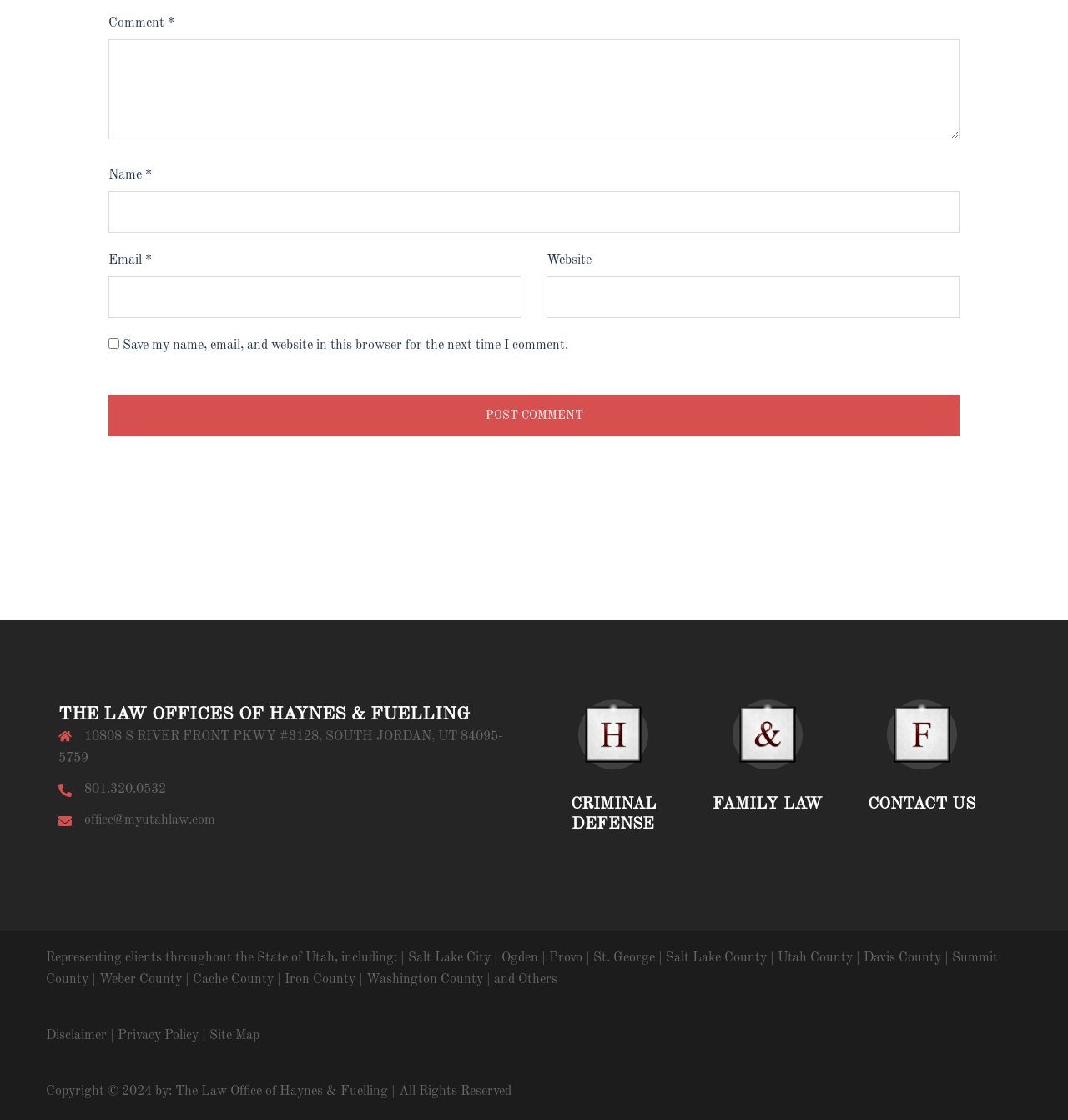What is the name of the law firm?
Use the image to give a comprehensive and detailed response to the question.

The name of the law firm can be found at the top of the webpage, where it is listed as 'THE LAW OFFICES OF HAYNES & FUELLING'.